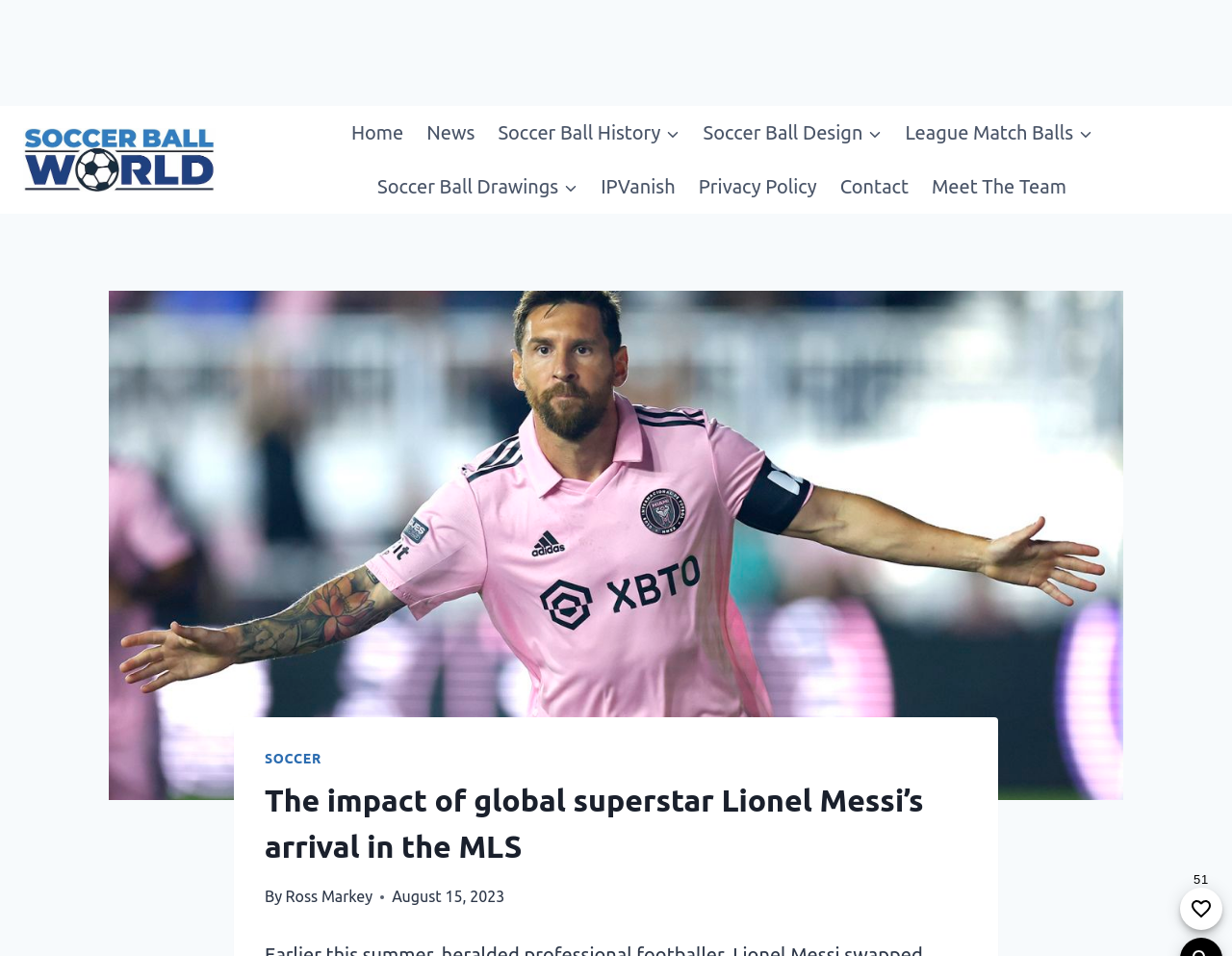Provide an in-depth description of the elements and layout of the webpage.

This webpage is about the impact of Lionel Messi's arrival in the MLS. At the top, there is a primary navigation menu with links to various sections, including Home, News, Soccer Ball History, and more. Below the navigation menu, there is a large image of Lionel Messi, taking up most of the width of the page.

Above the image, there is a header section with a link to the SOCCER category and a heading that reads "The impact of global superstar Lionel Messi's arrival in the MLS". Below the heading, there is a byline with the author's name, Ross Markey, and a timestamp indicating the article was published on August 15, 2023.

To the right of the image, there is a section with a label indicating that the page has been favorited 51 times, along with buttons to add or remove the page from favorites. There are also buttons to sign in to ensure favorites are not lost and to view my favorite pages.

At the very top of the page, there is a small advertisement iframe.